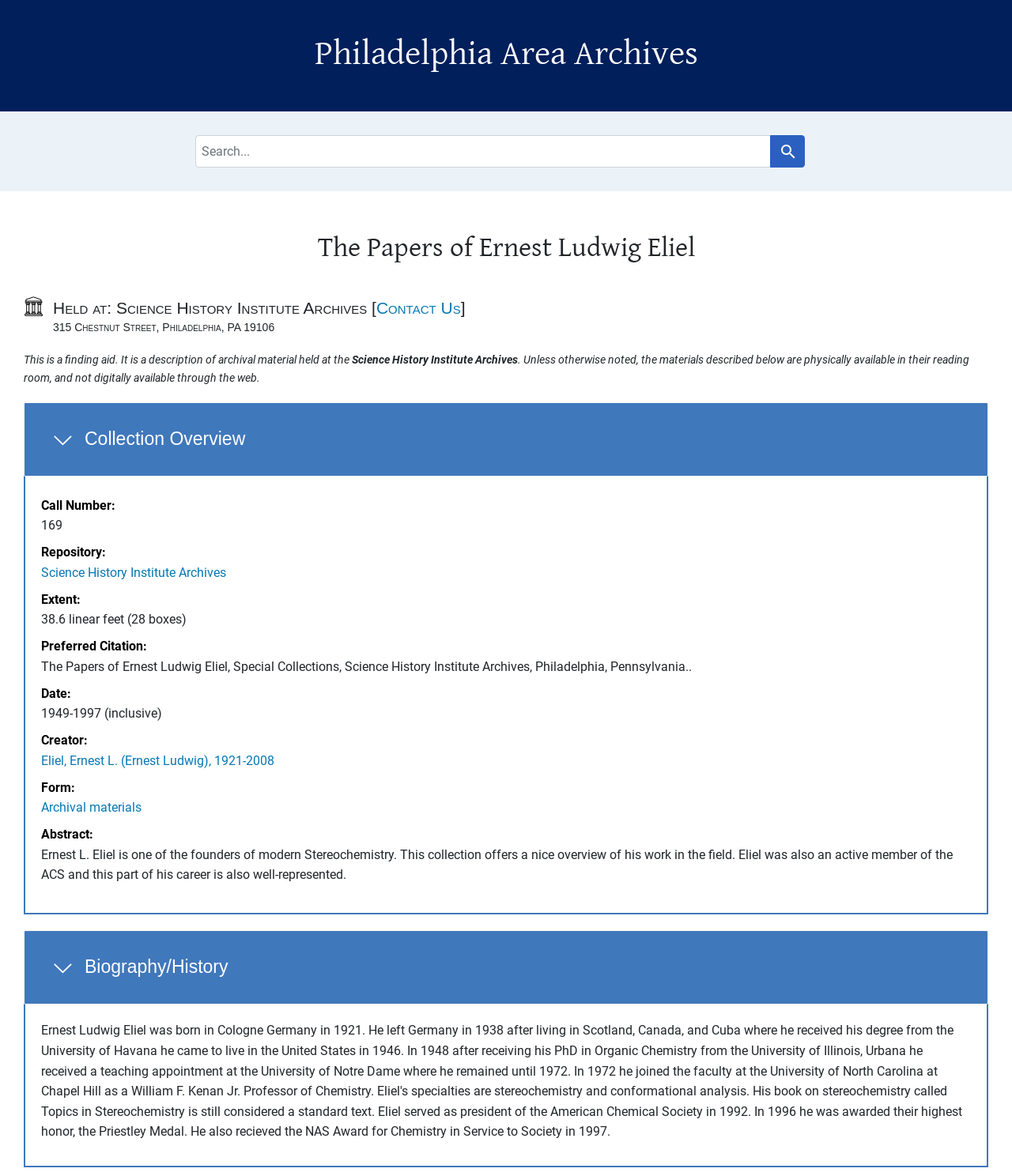Please give a succinct answer using a single word or phrase:
What is the call number of the collection?

169